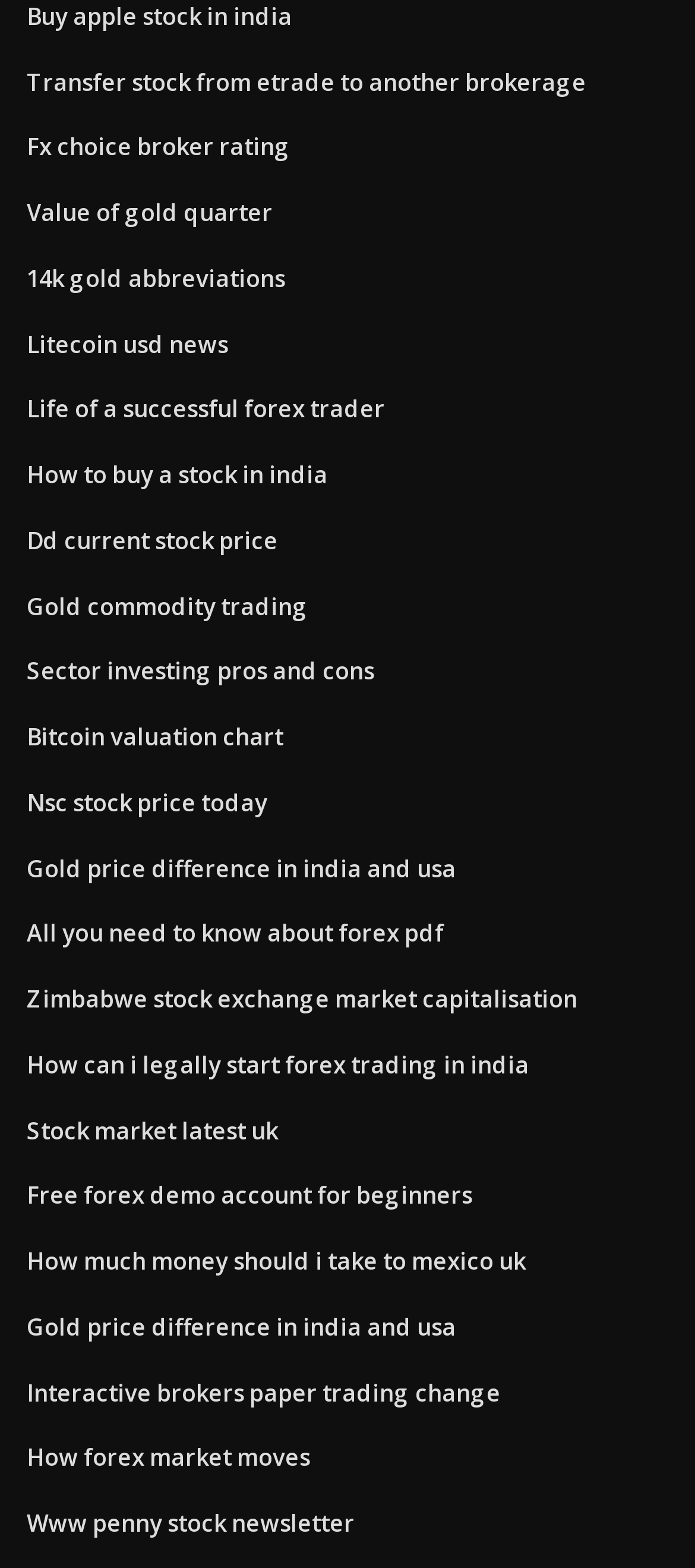Please specify the bounding box coordinates of the clickable region necessary for completing the following instruction: "Learn about transferring stock from Etrade to another brokerage". The coordinates must consist of four float numbers between 0 and 1, i.e., [left, top, right, bottom].

[0.038, 0.042, 0.844, 0.062]